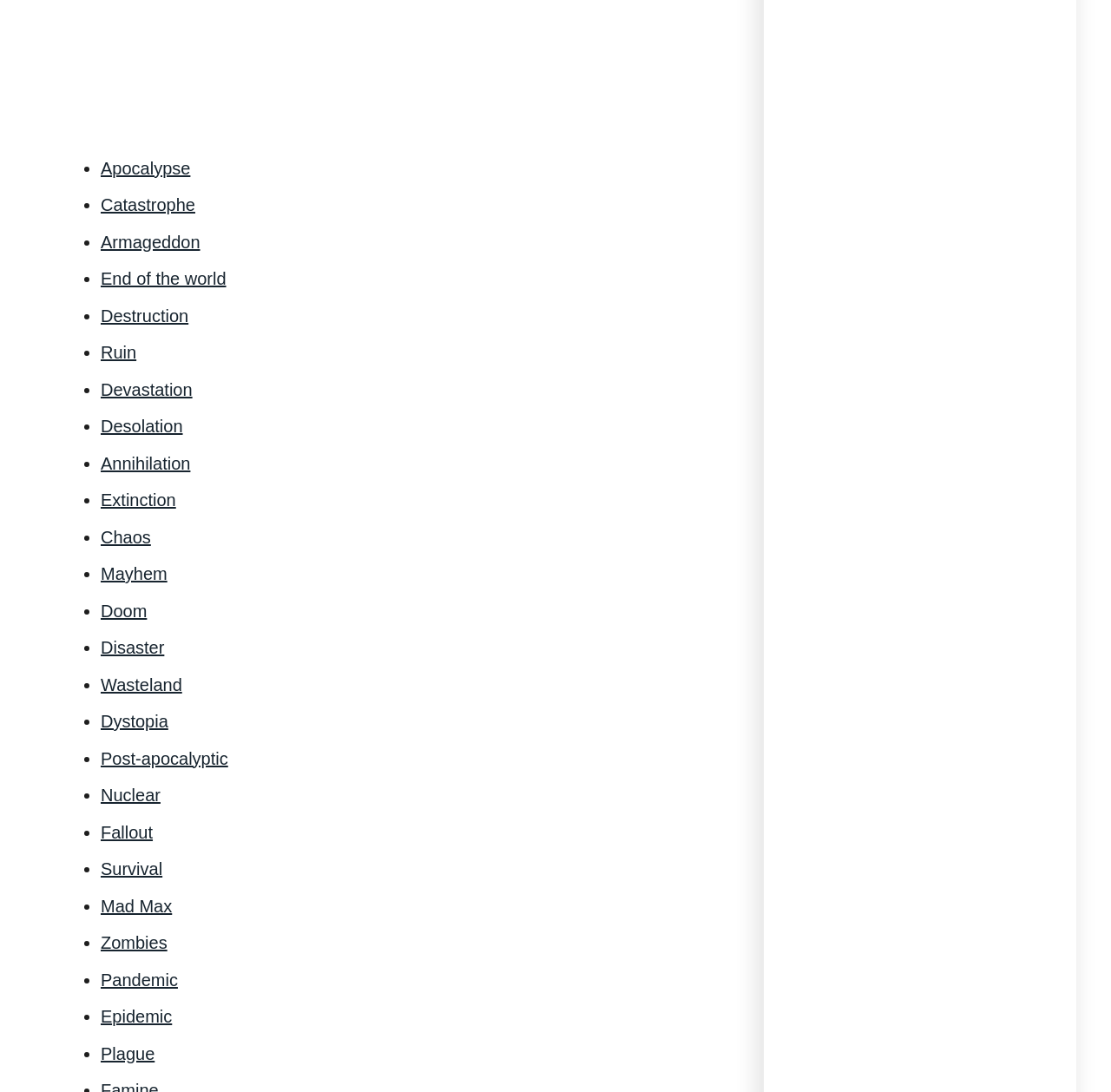Can you find the bounding box coordinates for the element that needs to be clicked to execute this instruction: "Click Pandemic"? The coordinates should be given as four float numbers between 0 and 1, i.e., [left, top, right, bottom].

[0.091, 0.888, 0.16, 0.906]